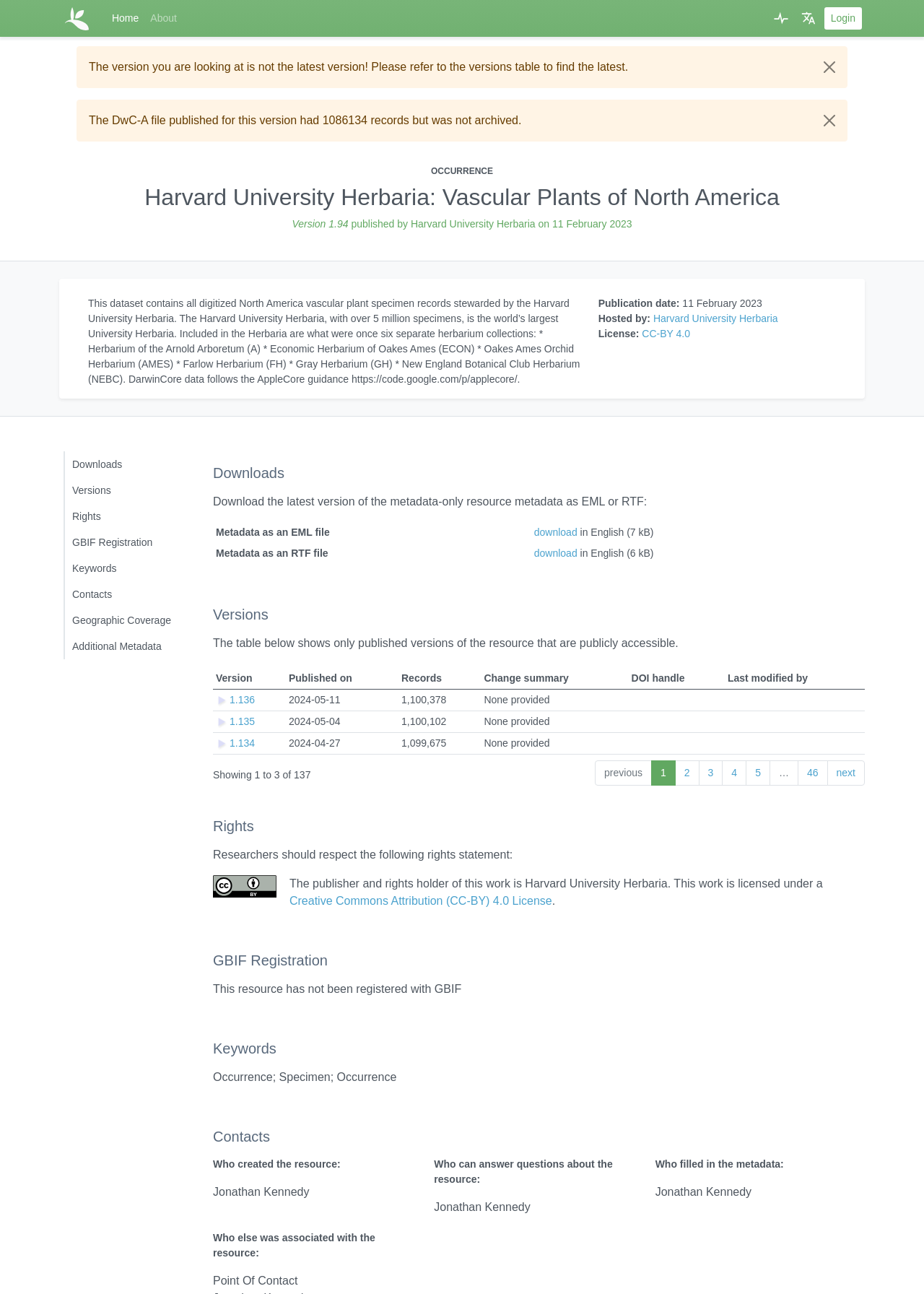Please identify the bounding box coordinates of the element that needs to be clicked to perform the following instruction: "Click the 'Versions' link".

[0.069, 0.369, 0.193, 0.389]